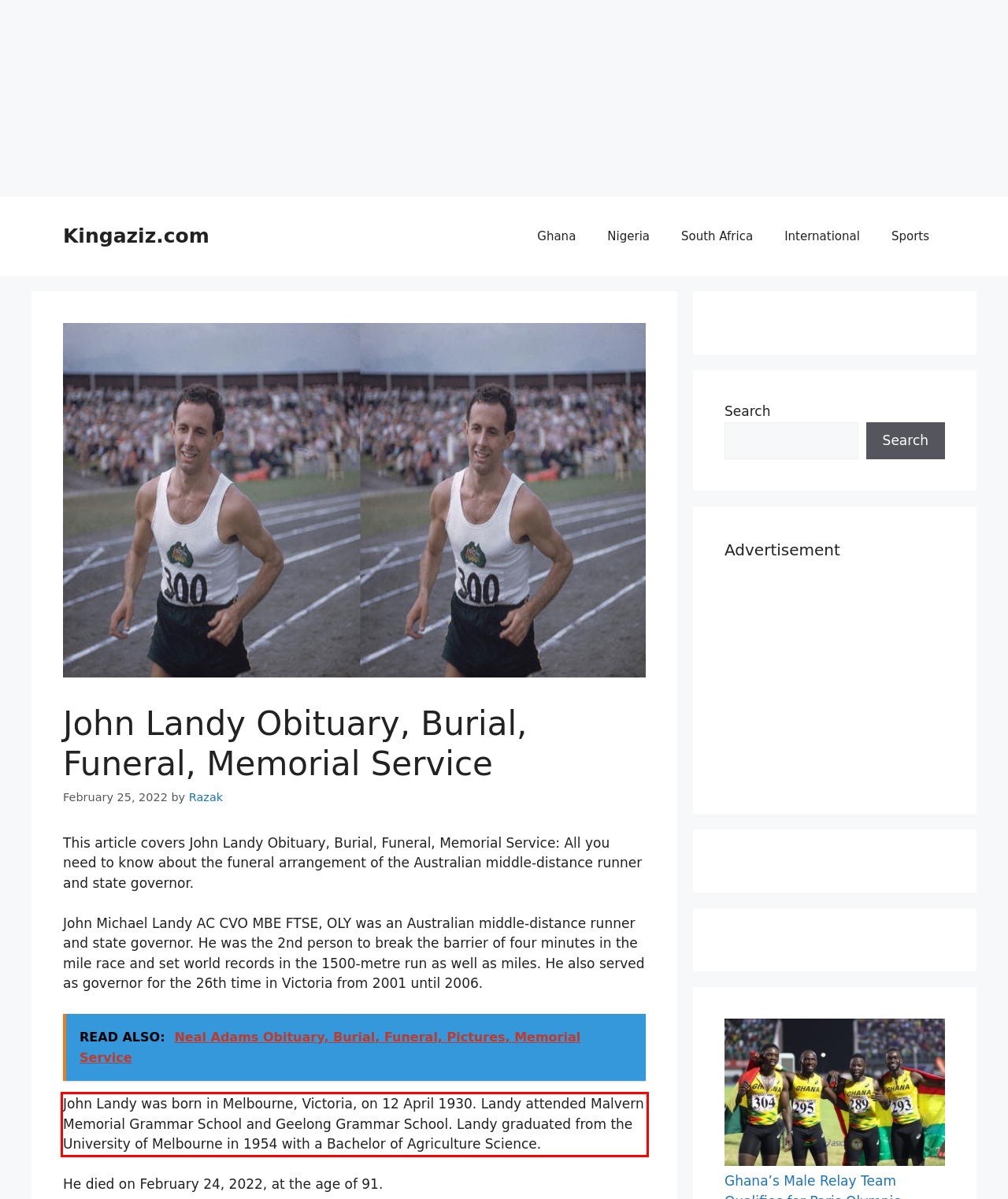The screenshot you have been given contains a UI element surrounded by a red rectangle. Use OCR to read and extract the text inside this red rectangle.

John Landy was born in Melbourne, Victoria, on 12 April 1930. Landy attended Malvern Memorial Grammar School and Geelong Grammar School. Landy graduated from the University of Melbourne in 1954 with a Bachelor of Agriculture Science.